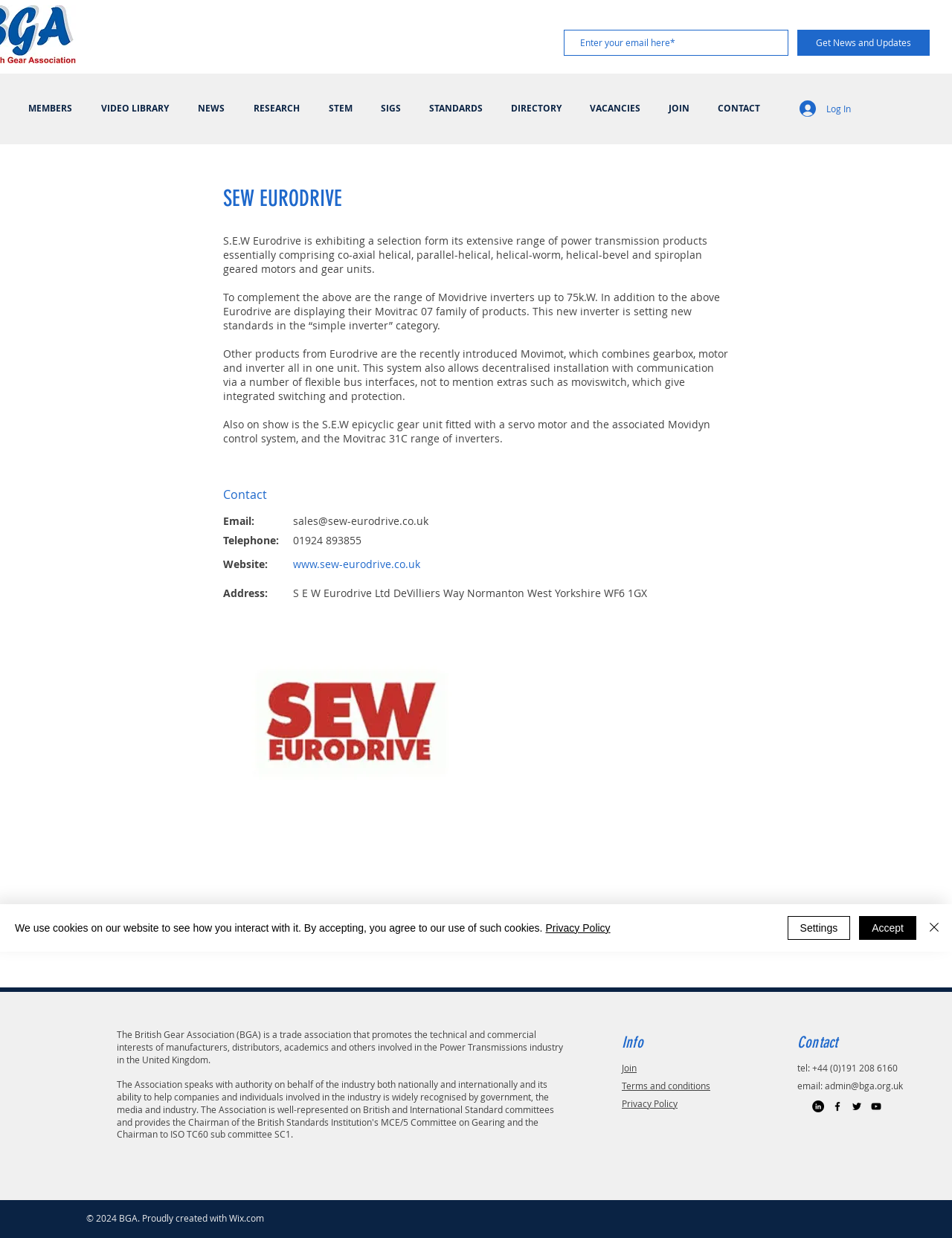Pinpoint the bounding box coordinates of the area that must be clicked to complete this instruction: "Log in".

[0.829, 0.077, 0.905, 0.098]